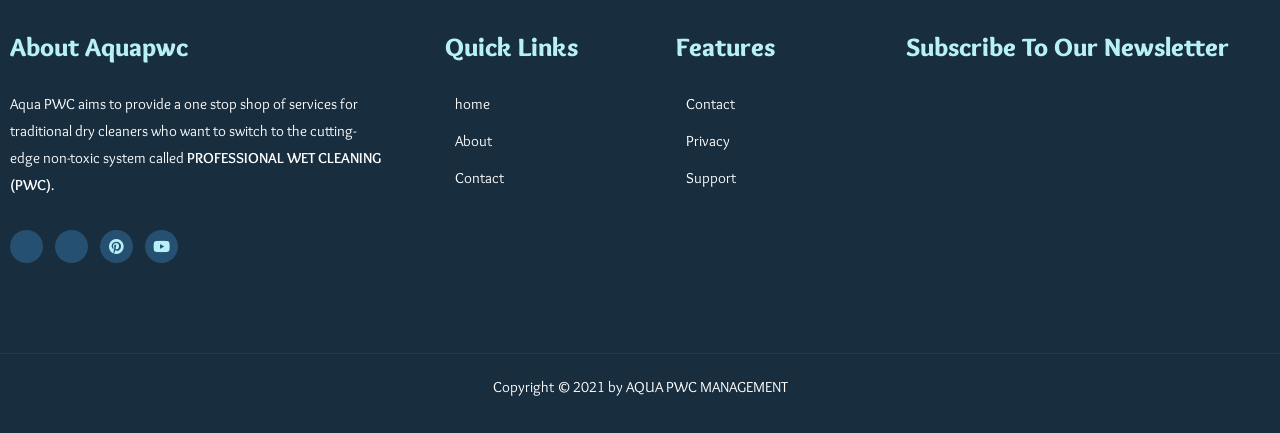Please reply to the following question with a single word or a short phrase:
What are the three main sections on the webpage?

About, Quick Links, Features